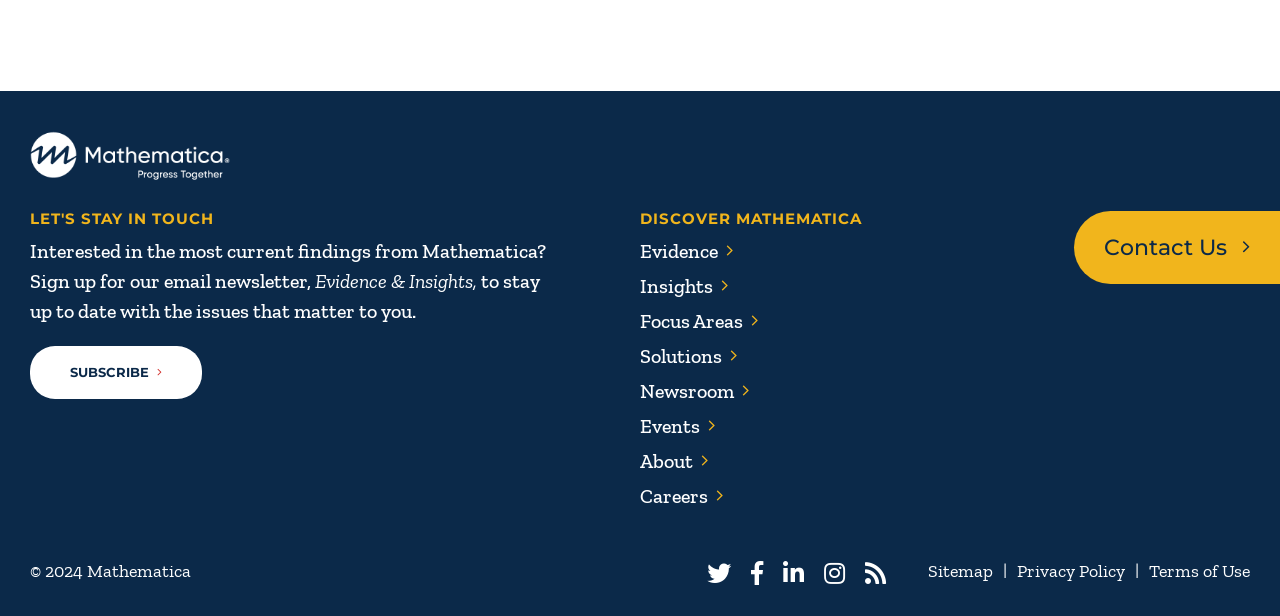Determine the bounding box coordinates of the UI element that matches the following description: "Events". The coordinates should be four float numbers between 0 and 1 in the format [left, top, right, bottom].

[0.5, 0.672, 0.547, 0.711]